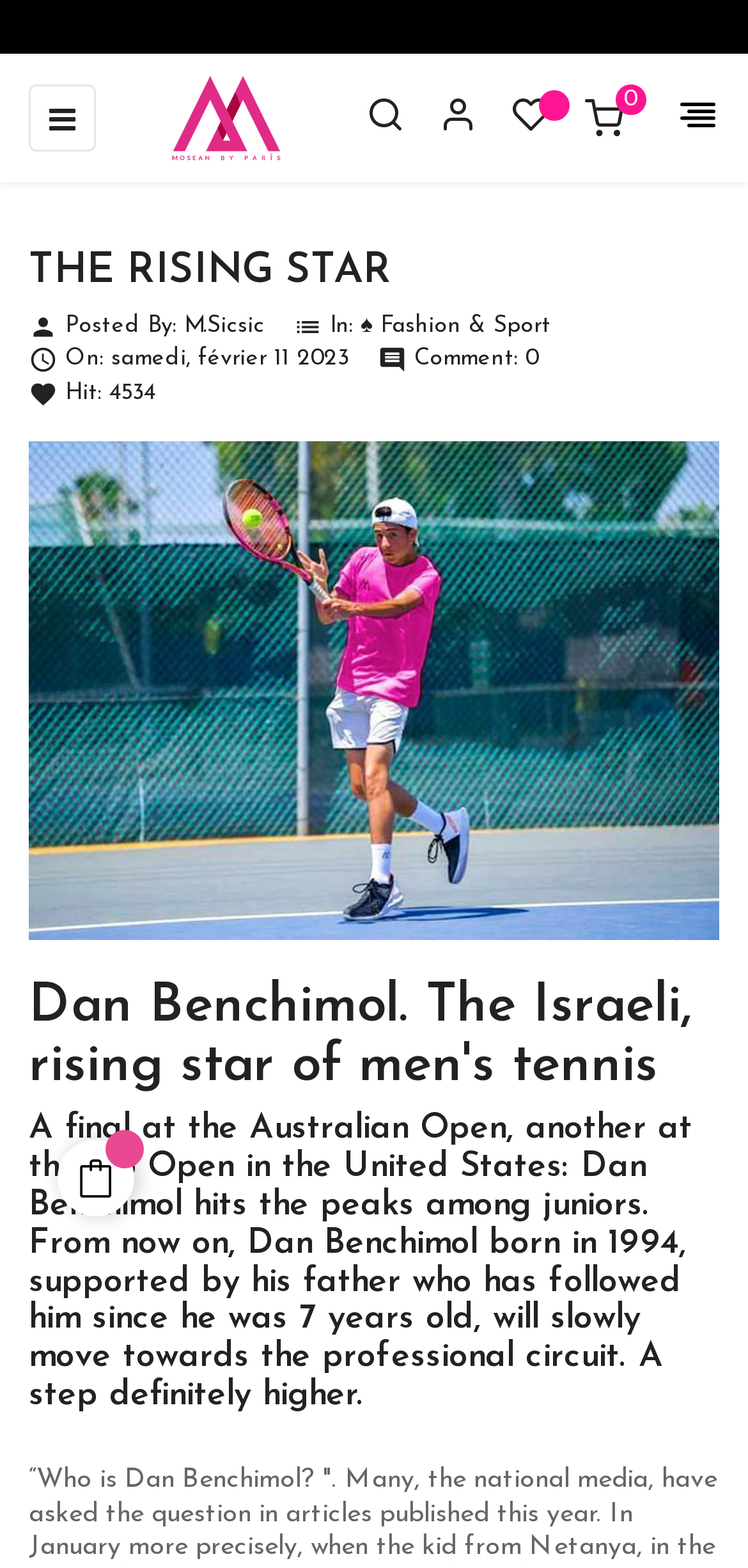Please provide the main heading of the webpage content.

THE RISING STAR